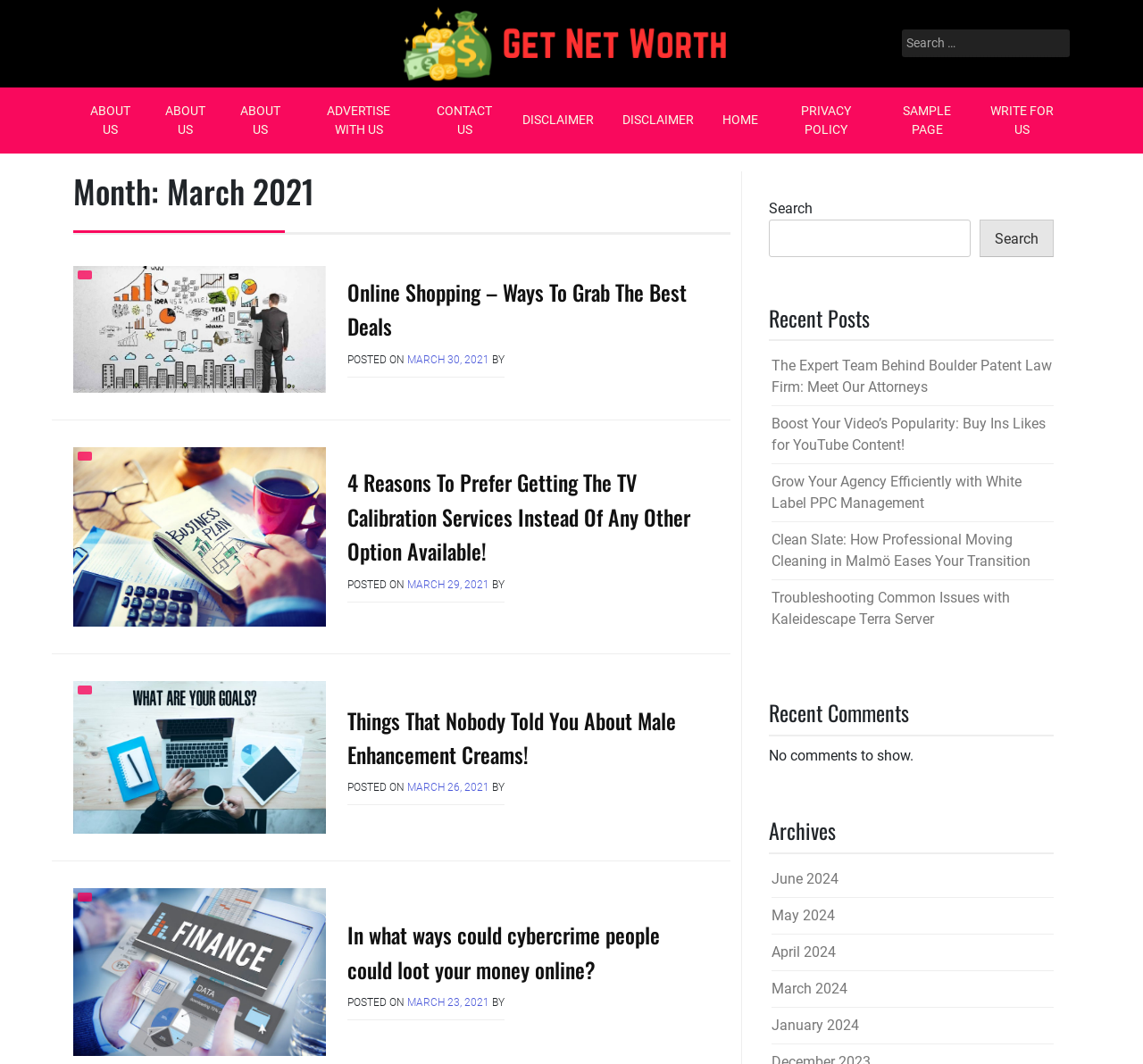Provide a thorough summary of the webpage.

This webpage appears to be a blog or news website, with a focus on various topics. At the top, there is a prominent link to "Get Net Worth" accompanied by an image. Below this, there is a search bar with a label "Search for:" and a search box.

To the left of the search bar, there is a navigation menu with links to "ABOUT US", "ADVERTISE WITH US", "CONTACT US", "DISCLAIMER", "HOME", "PRIVACY POLICY", "SAMPLE PAGE", and "WRITE FOR US".

The main content of the webpage is divided into three sections. The first section contains three articles, each with a heading, a "POSTED ON" date, and a "BY" author label. The articles are titled "Online Shopping – Ways To Grab The Best Deals", "4 Reasons To Prefer Getting The TV Calibration Services Instead Of Any Other Option Available!", and "Things That Nobody Told You About Male Enhancement Creams!".

The second section is labeled "Recent Posts" and contains five links to recent articles, including "The Expert Team Behind Boulder Patent Law Firm: Meet Our Attorneys", "Boost Your Video’s Popularity: Buy Ins Likes for YouTube Content!", and others.

The third section is labeled "Recent Comments" and currently shows a message "No comments to show.". Below this, there is a section labeled "Archives" with links to monthly archives, including "June 2024", "May 2024", and others.

Throughout the webpage, there are various links and buttons, including a search button and links to individual articles. The overall layout is organized and easy to navigate.